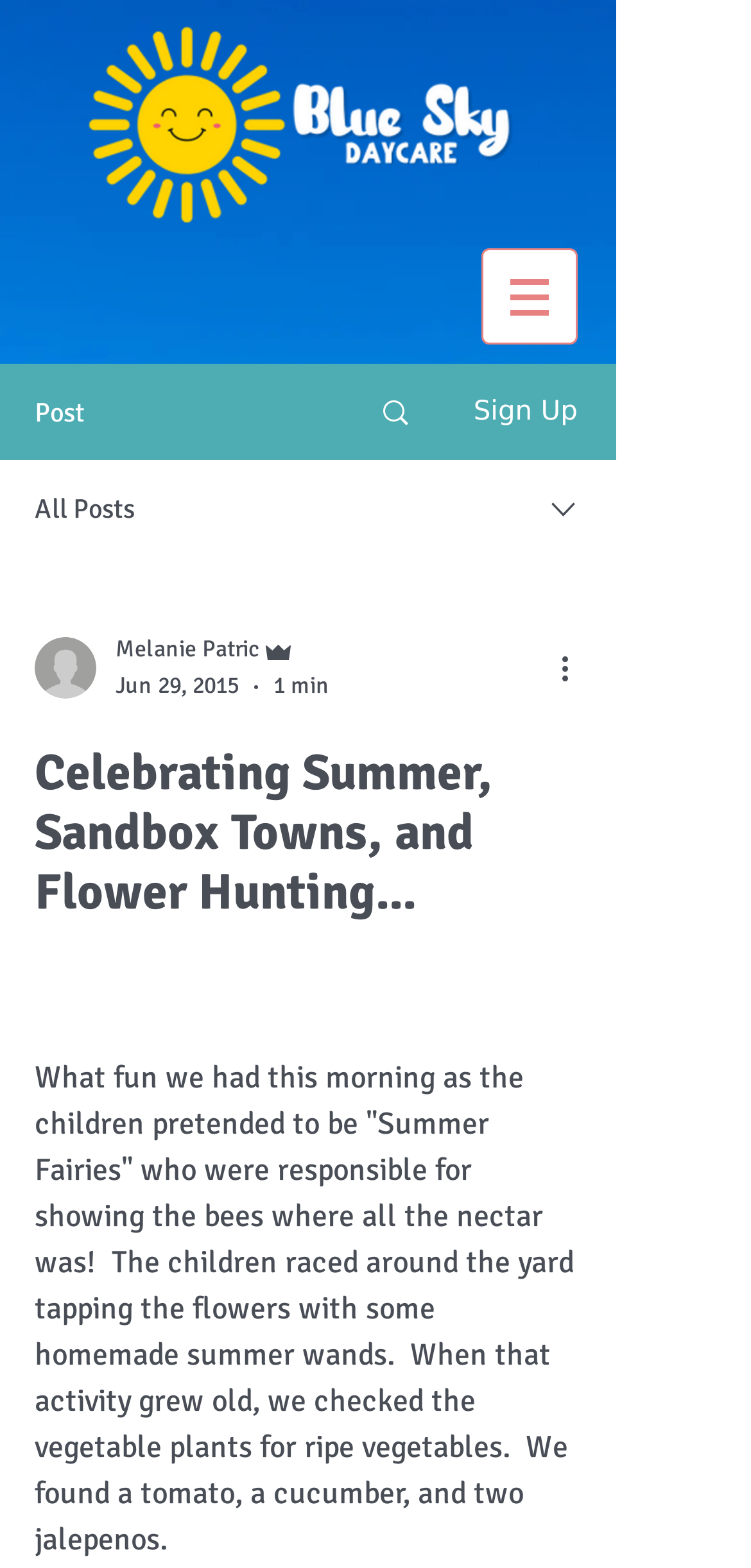Locate the bounding box coordinates of the UI element described by: "aria-label="More actions"". The bounding box coordinates should consist of four float numbers between 0 and 1, i.e., [left, top, right, bottom].

[0.738, 0.411, 0.8, 0.441]